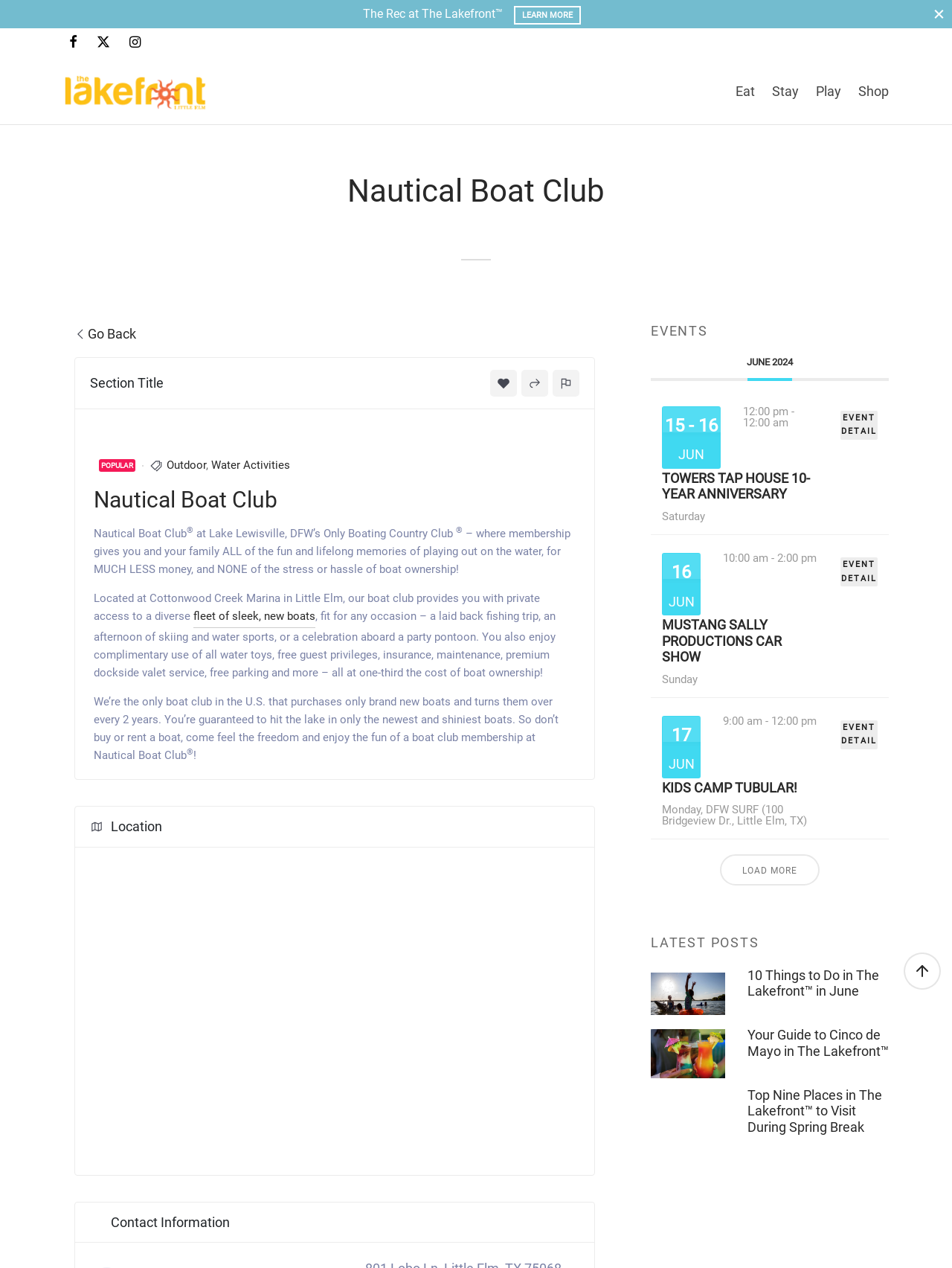Using the webpage screenshot, find the UI element described by Towers Tap House 10-Year Anniversary. Provide the bounding box coordinates in the format (top-left x, top-left y, bottom-right x, bottom-right y), ensuring all values are floating point numbers between 0 and 1.

[0.695, 0.37, 0.859, 0.397]